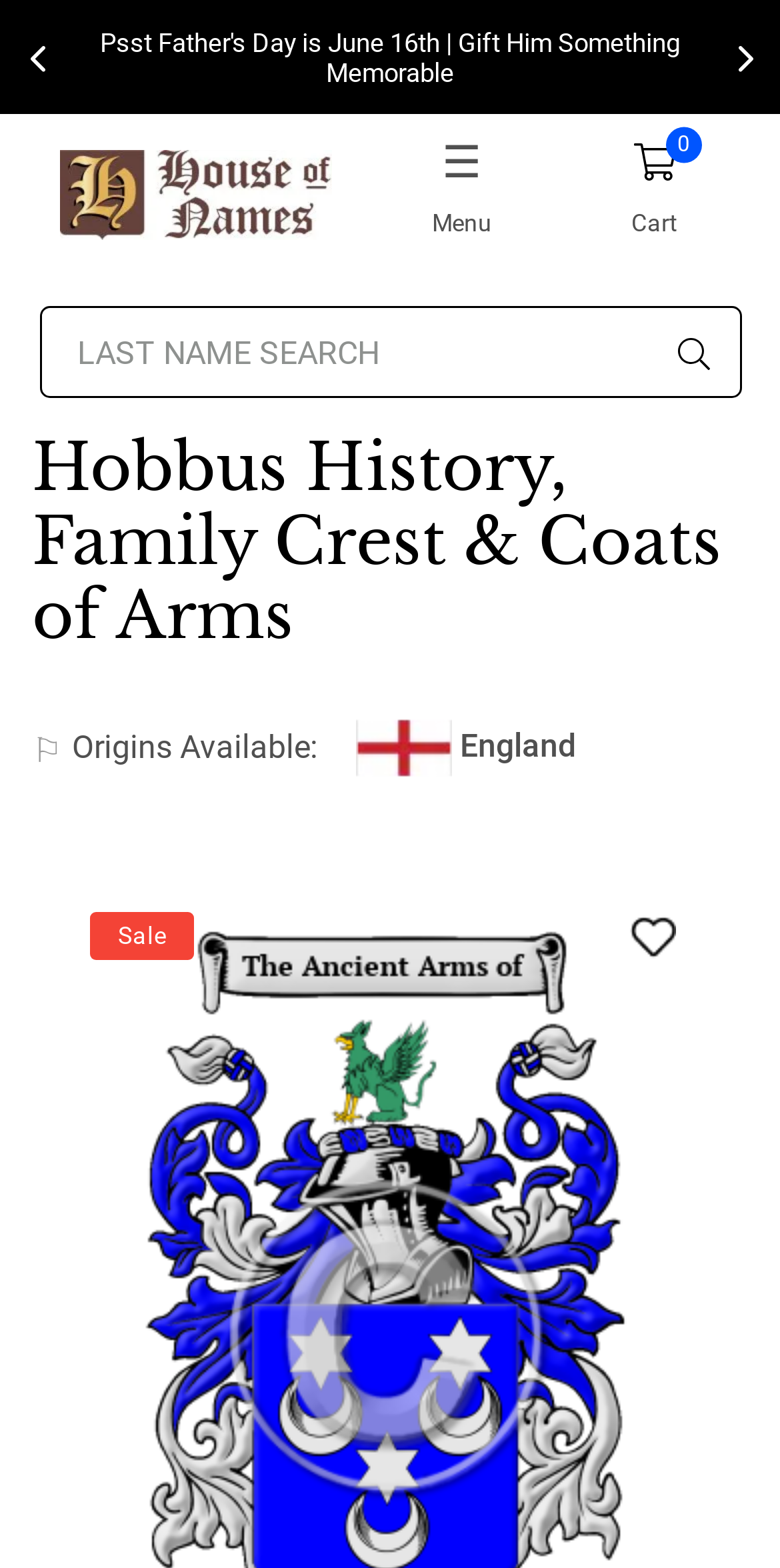Determine the bounding box coordinates of the clickable region to follow the instruction: "Click on the HouseofNames link".

[0.077, 0.096, 0.426, 0.153]